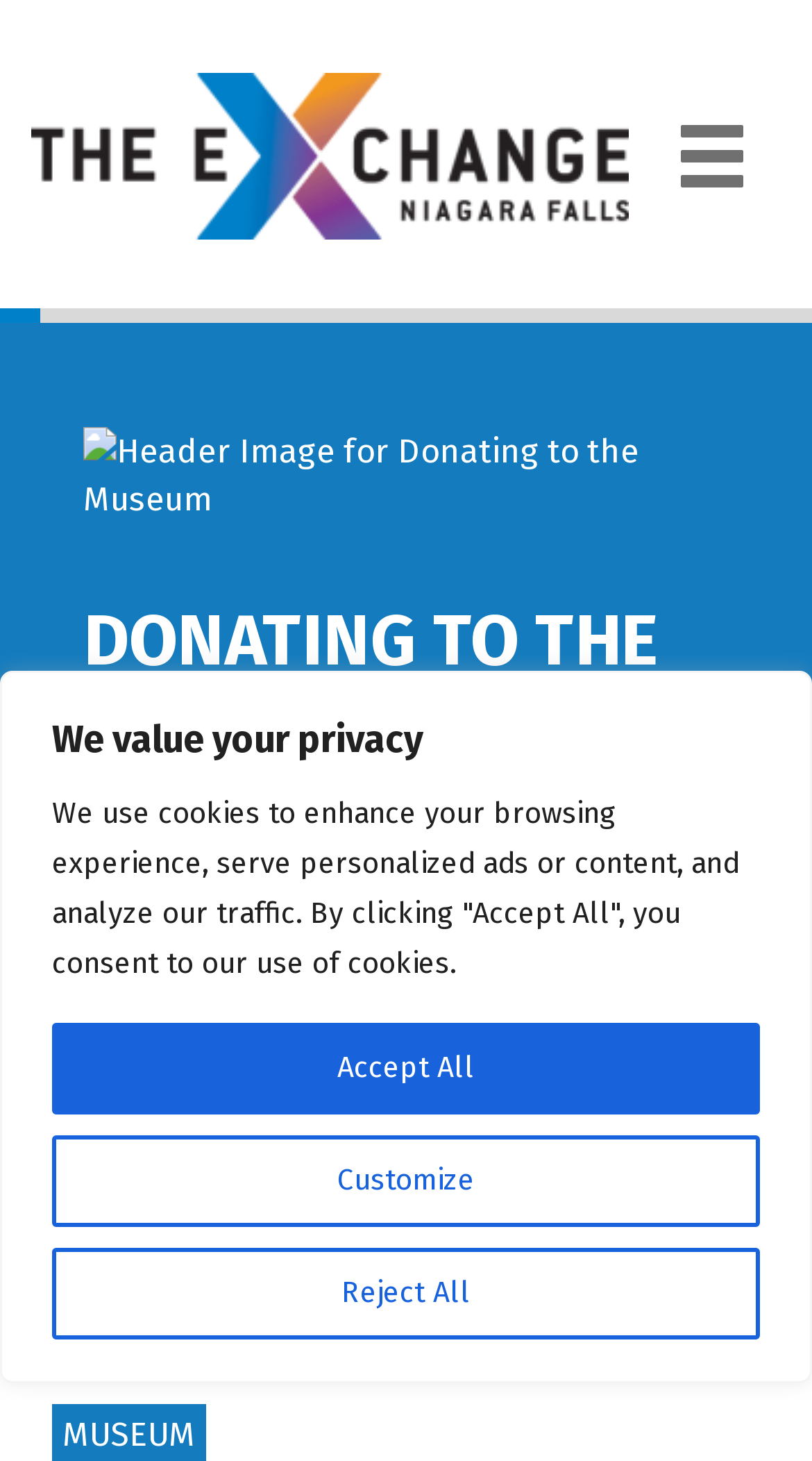Locate the bounding box coordinates of the clickable region to complete the following instruction: "Click the MENU button."

[0.831, 0.081, 0.923, 0.132]